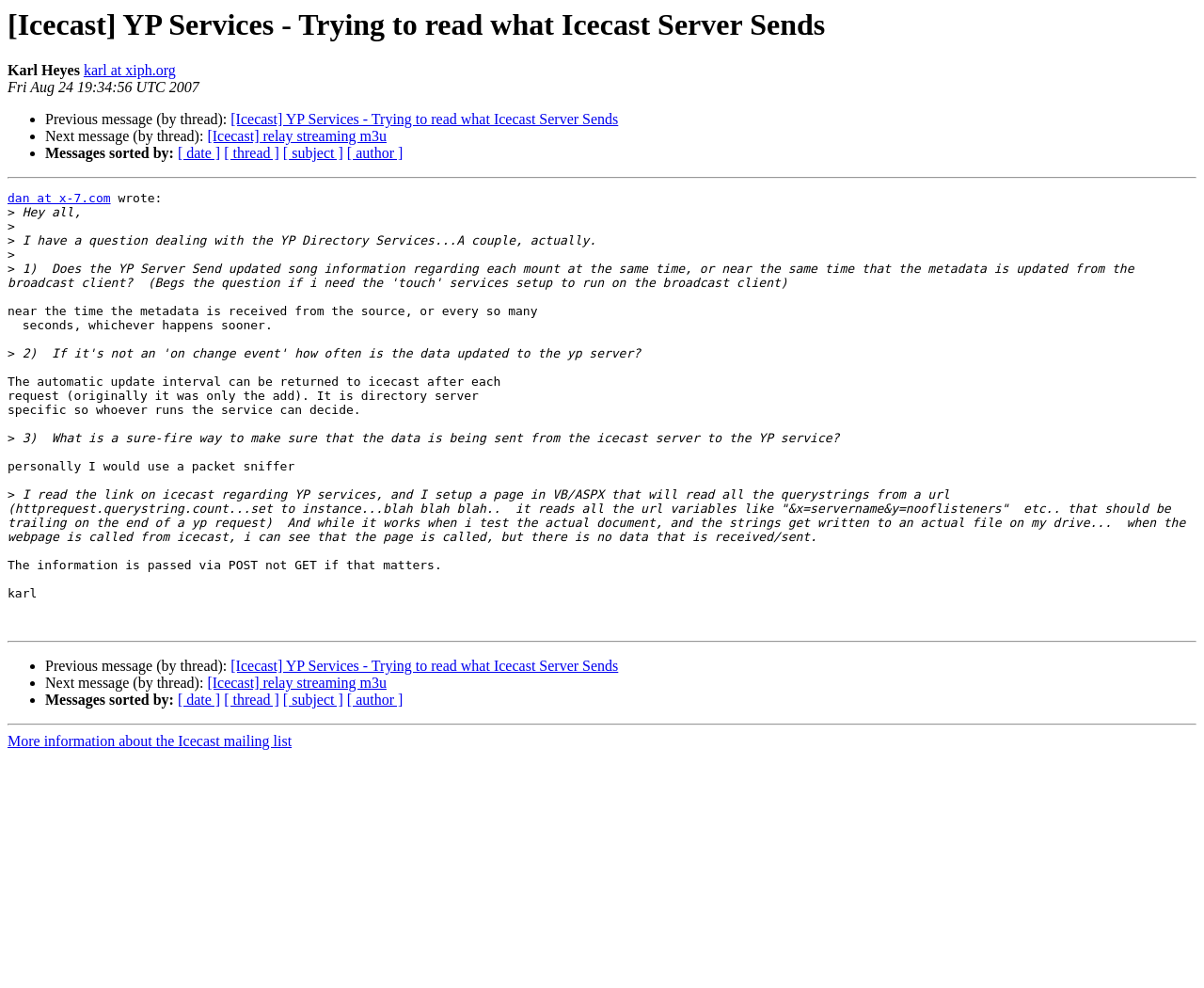Determine the bounding box for the HTML element described here: "Toggle parental". The coordinates should be given as [left, top, right, bottom] with each number being a float between 0 and 1.

None